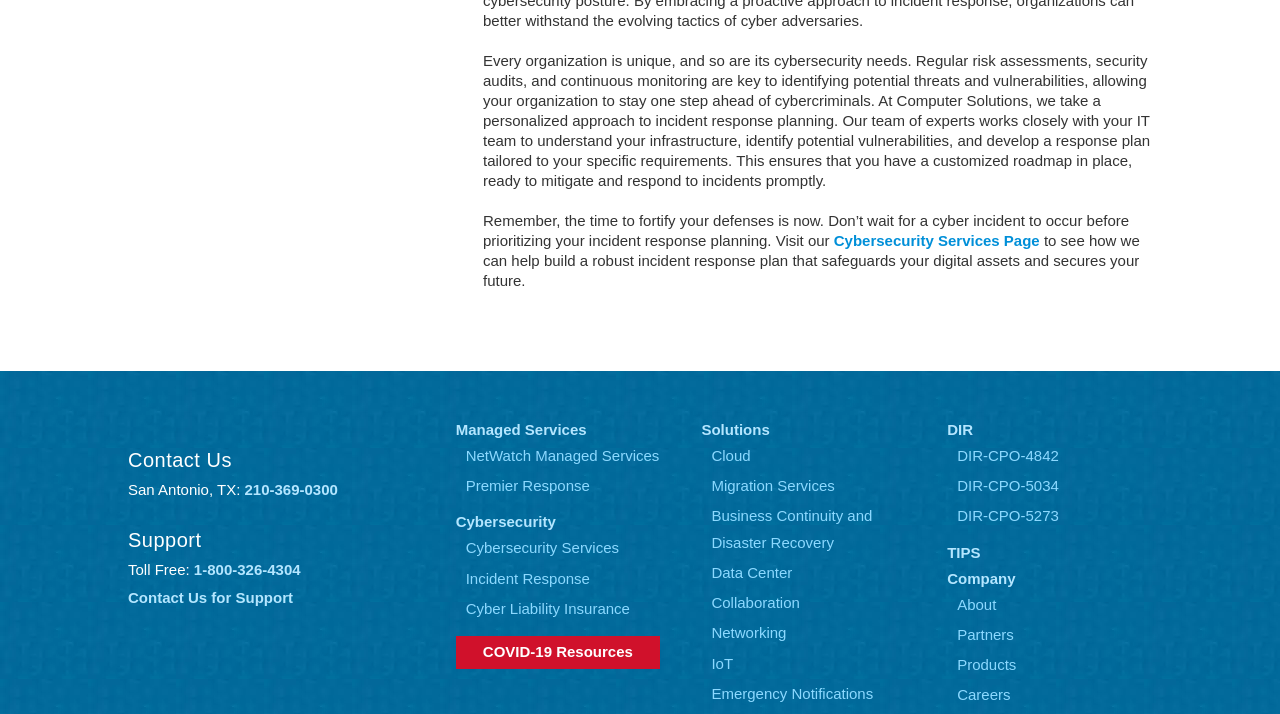How can I contact Computer Solutions for support?
Please respond to the question with a detailed and thorough explanation.

To contact Computer Solutions for support, I can call either 210-369-0300 or 1-800-326-4304, as indicated by the links '210-369-0300' and '1-800-326-4304' under the 'Contact Us' and 'Support' headings, respectively.